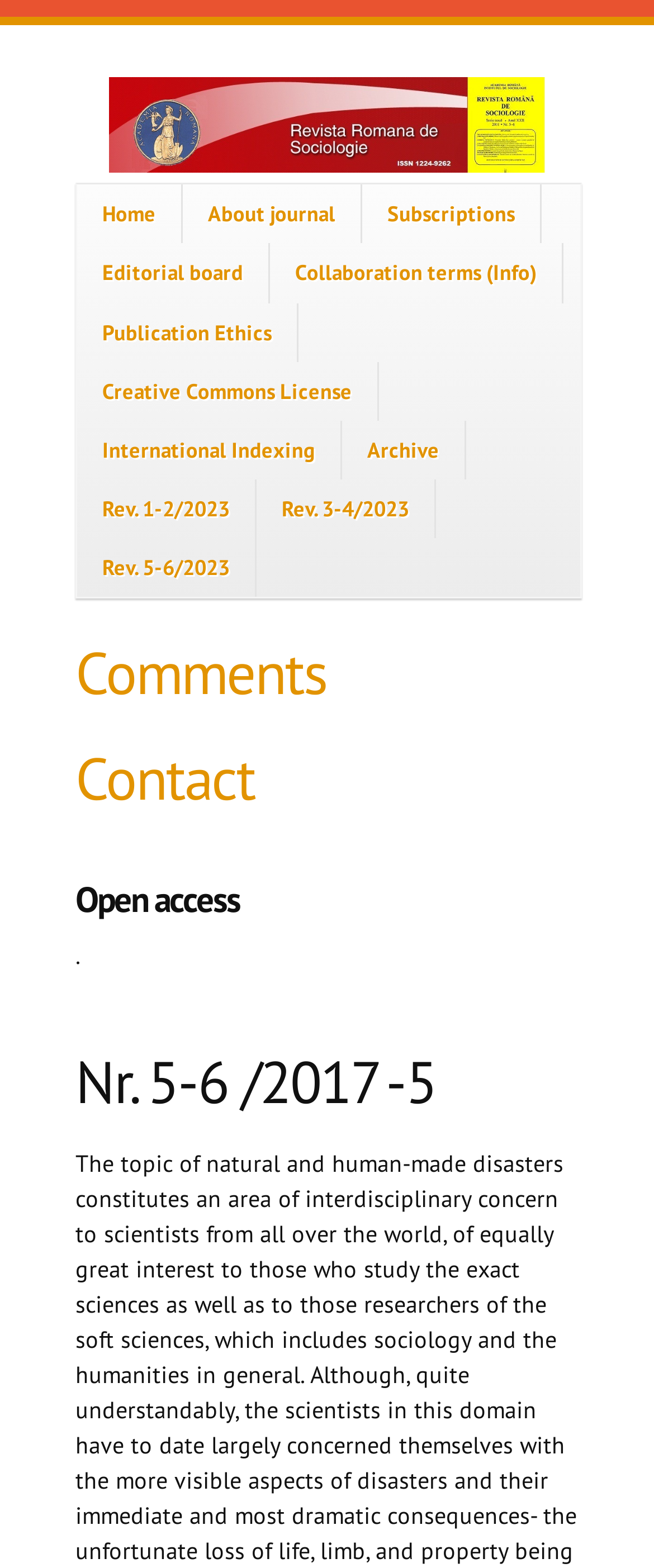Please specify the bounding box coordinates of the clickable region necessary for completing the following instruction: "read comments". The coordinates must consist of four float numbers between 0 and 1, i.e., [left, top, right, bottom].

[0.115, 0.404, 0.5, 0.453]